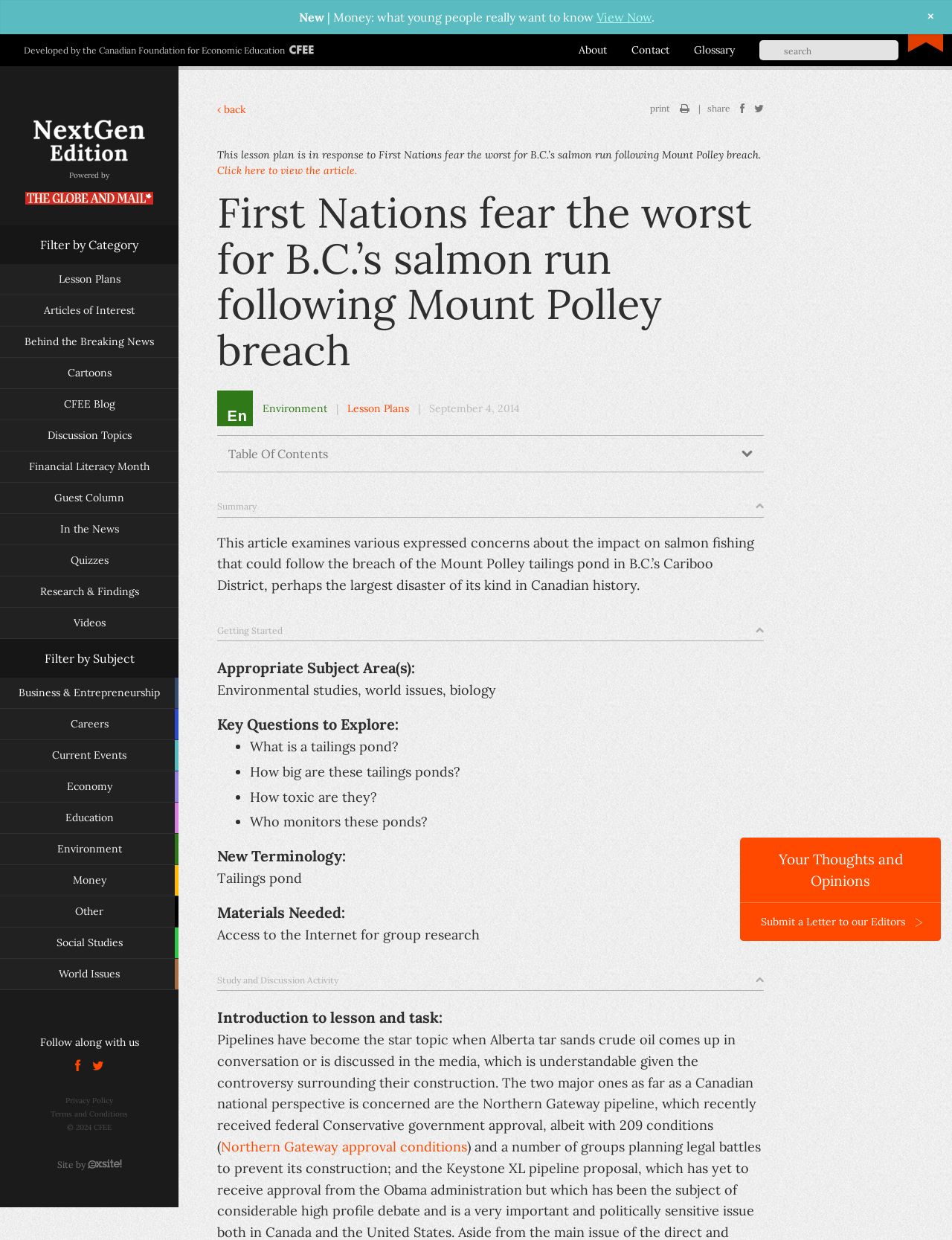What is the subject area of this article?
Provide a fully detailed and comprehensive answer to the question.

The subject area of this article is environmental studies, as indicated by the 'Appropriate Subject Area(s):' section, which lists environmental studies, world issues, and biology as the relevant subject areas.